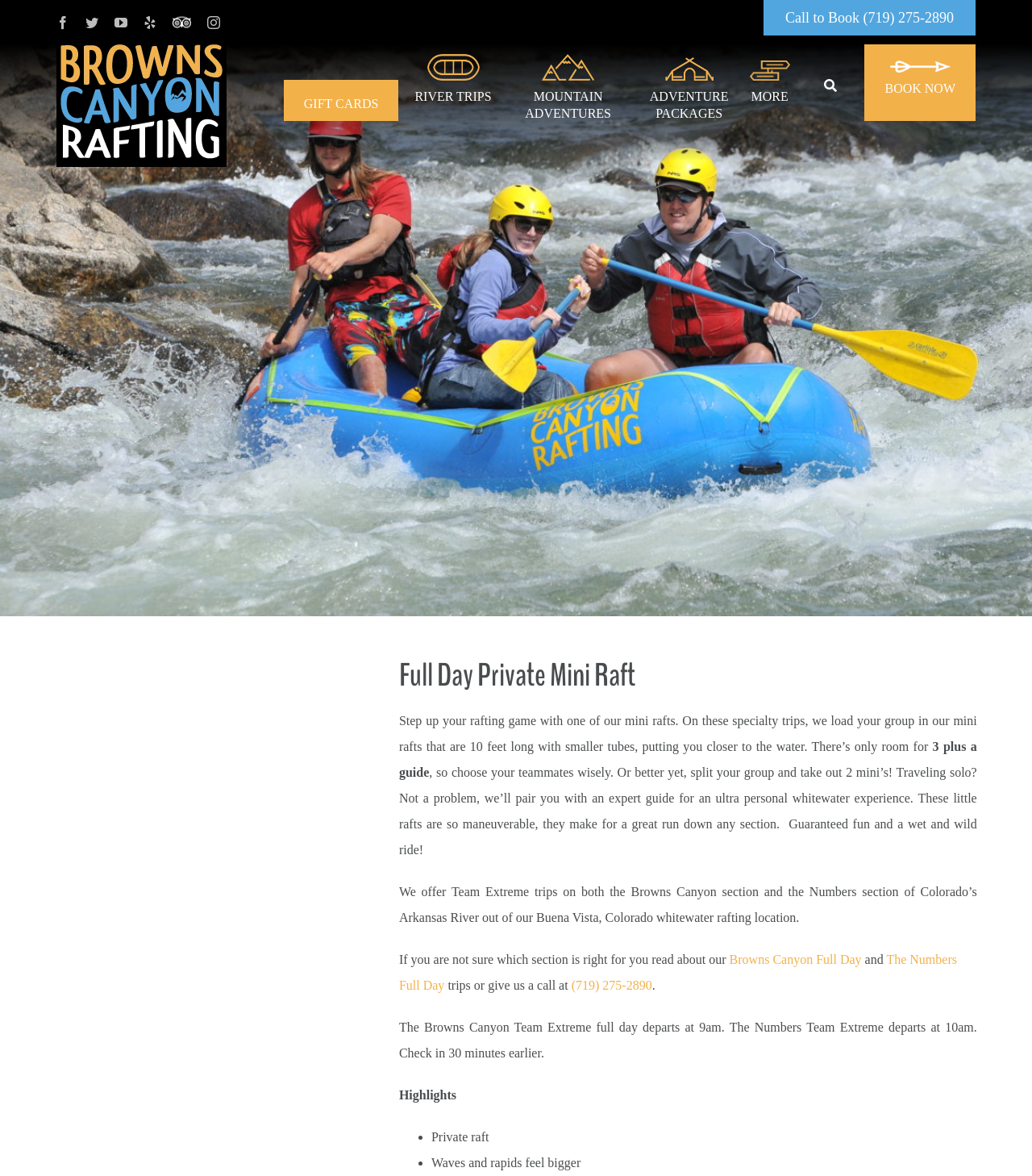Specify the bounding box coordinates of the element's region that should be clicked to achieve the following instruction: "Book now". The bounding box coordinates consist of four float numbers between 0 and 1, in the format [left, top, right, bottom].

[0.835, 0.038, 0.945, 0.103]